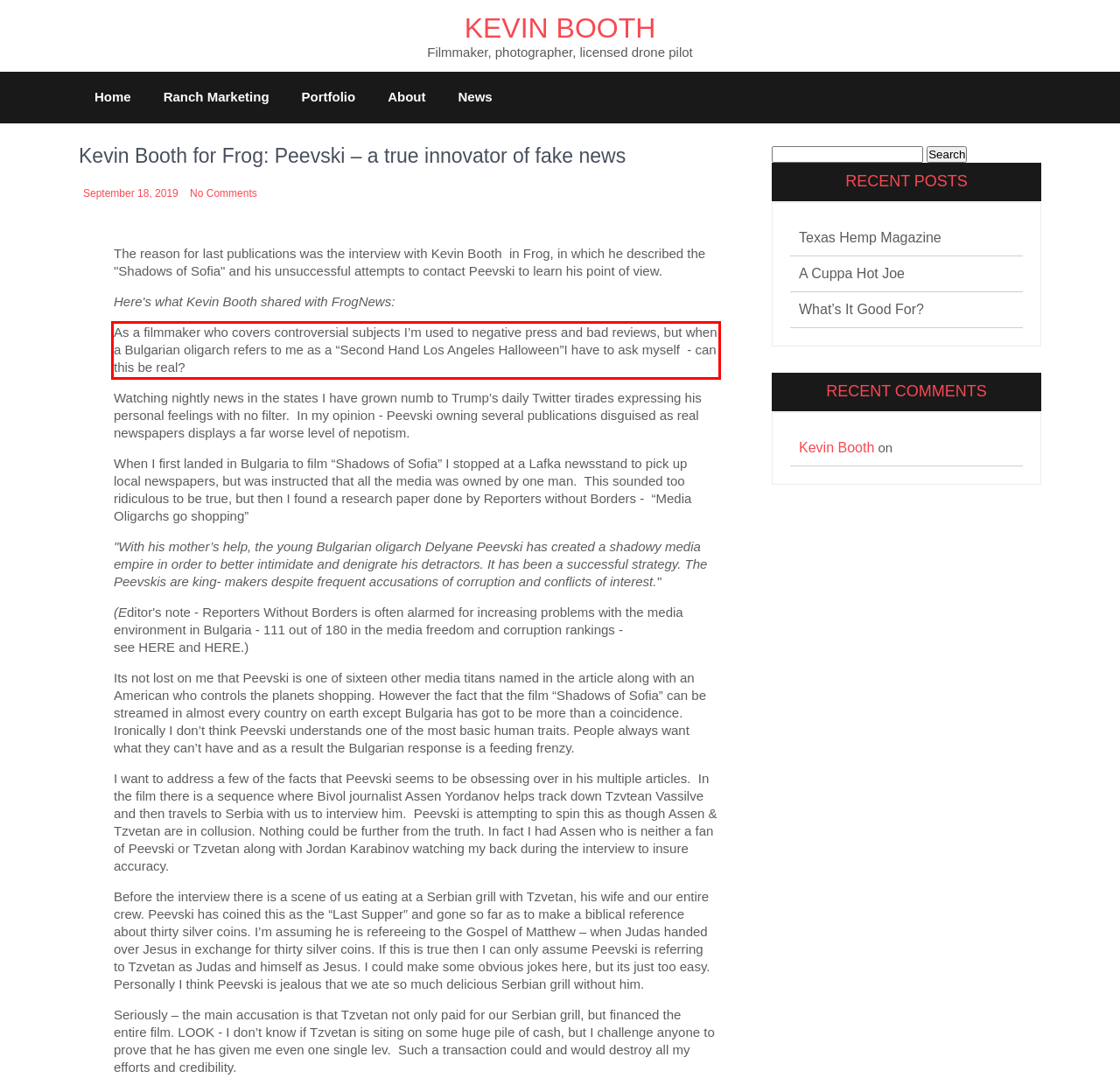You are provided with a screenshot of a webpage containing a red bounding box. Please extract the text enclosed by this red bounding box.

As a filmmaker who covers controversial subjects I’m used to negative press and bad reviews, but when a Bulgarian oligarch refers to me as a “Second Hand Los Angeles Halloween”I have to ask myself - can this be real?